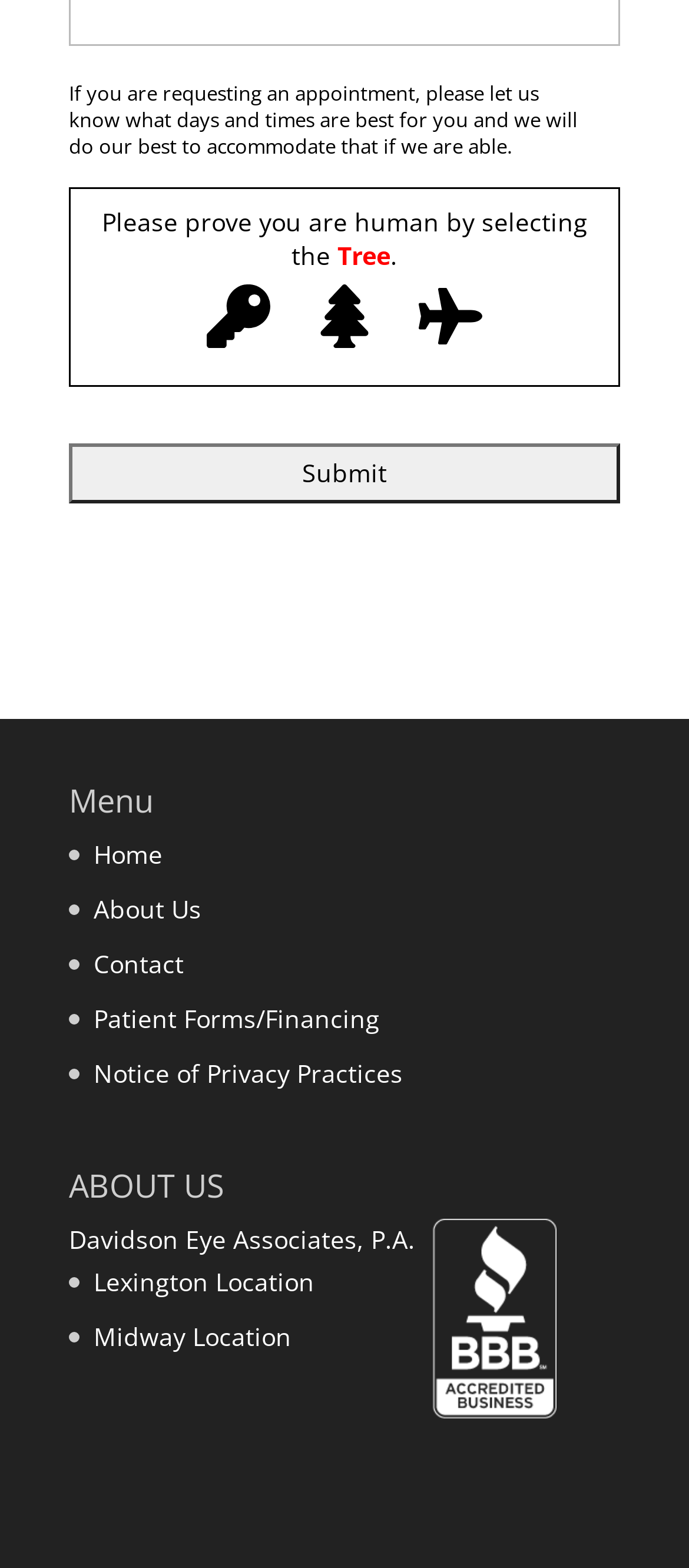Please provide the bounding box coordinates for the UI element as described: "Home". The coordinates must be four floats between 0 and 1, represented as [left, top, right, bottom].

[0.136, 0.534, 0.236, 0.556]